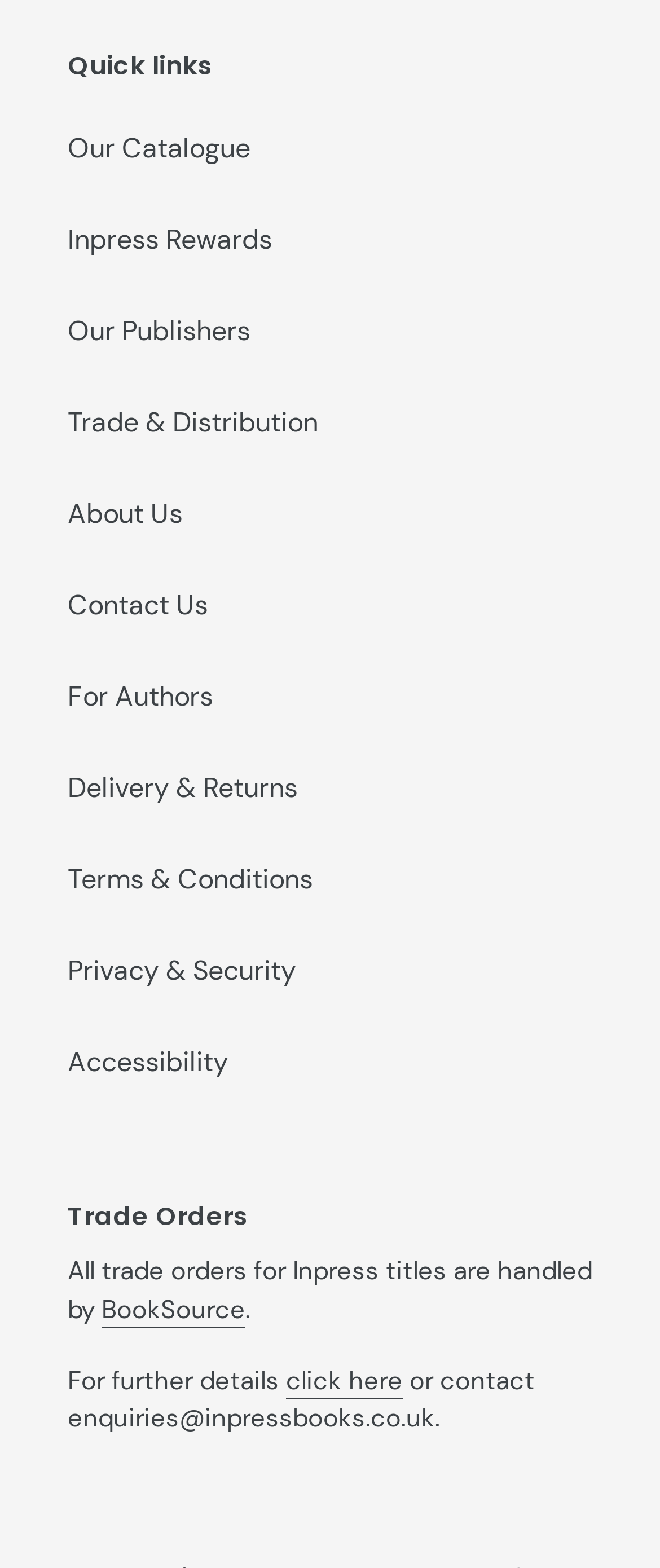Identify the bounding box coordinates of the HTML element based on this description: "Inpress Rewards".

[0.103, 0.141, 0.413, 0.164]